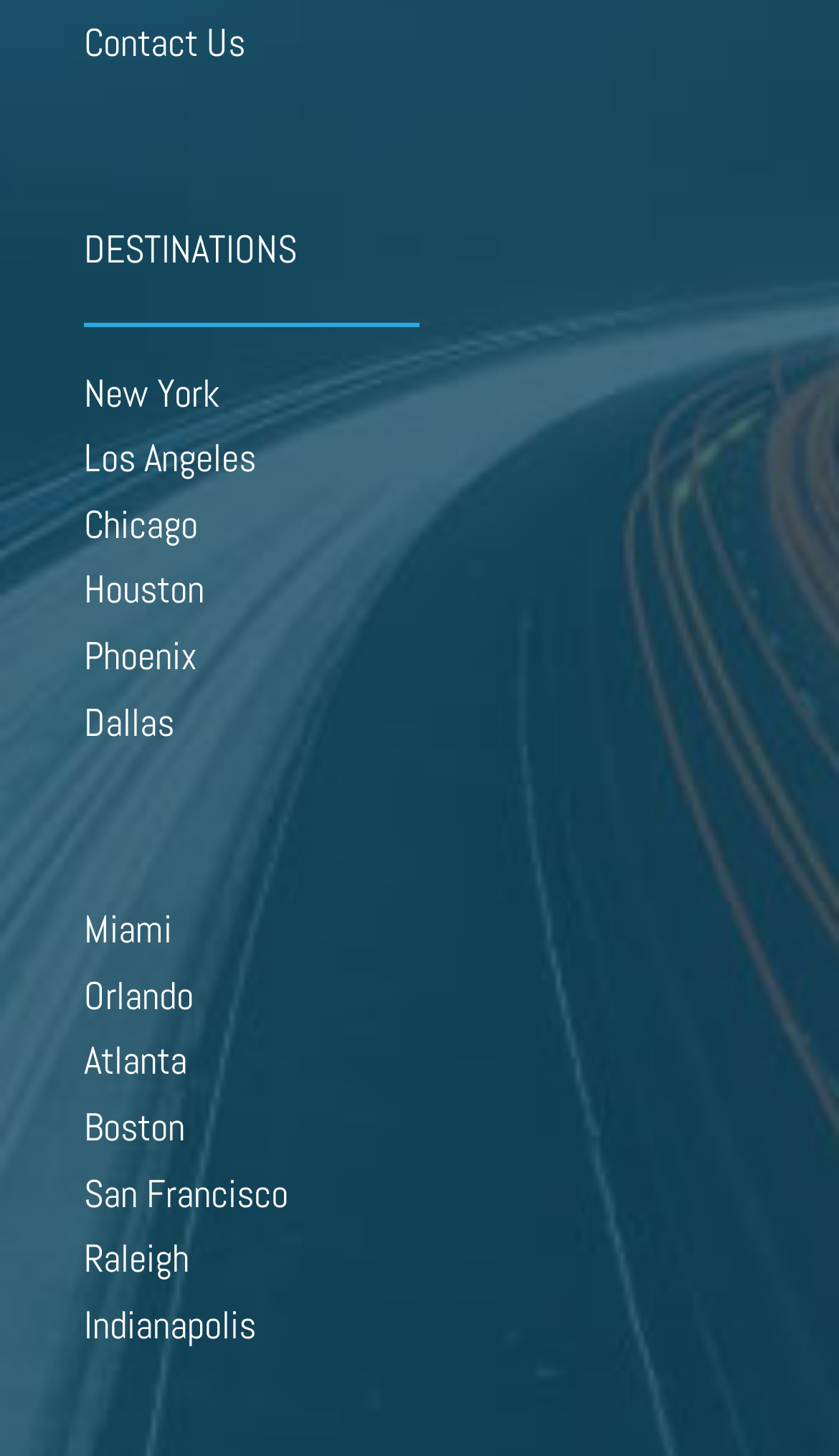Identify the bounding box of the HTML element described as: "Raleigh".

[0.1, 0.847, 0.226, 0.881]